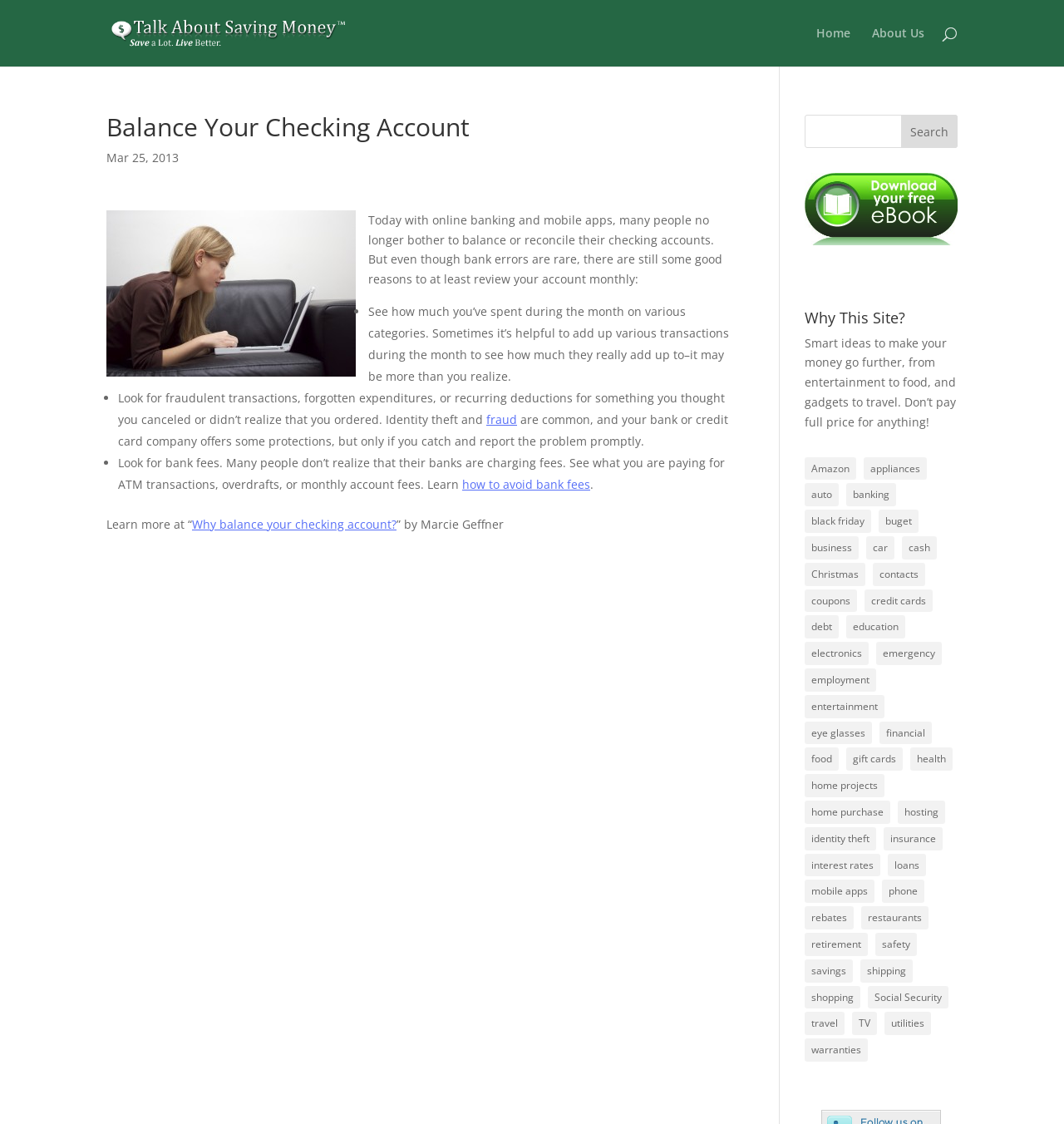Find the bounding box coordinates of the area that needs to be clicked in order to achieve the following instruction: "Read about 'how to avoid bank fees'". The coordinates should be specified as four float numbers between 0 and 1, i.e., [left, top, right, bottom].

[0.434, 0.424, 0.555, 0.438]